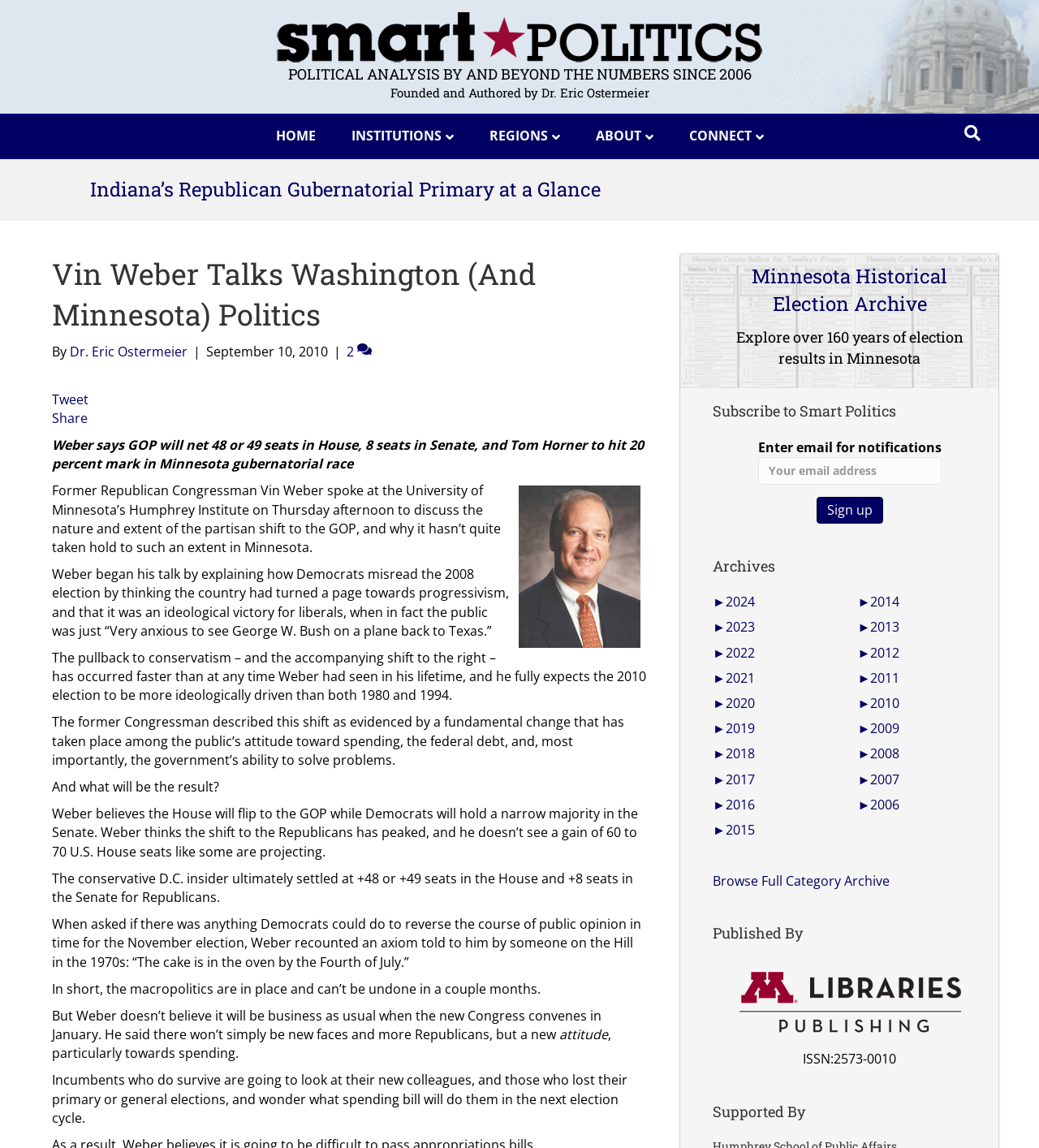Find the bounding box coordinates of the element to click in order to complete the given instruction: "Click on the 'HOME' link."

[0.25, 0.1, 0.319, 0.137]